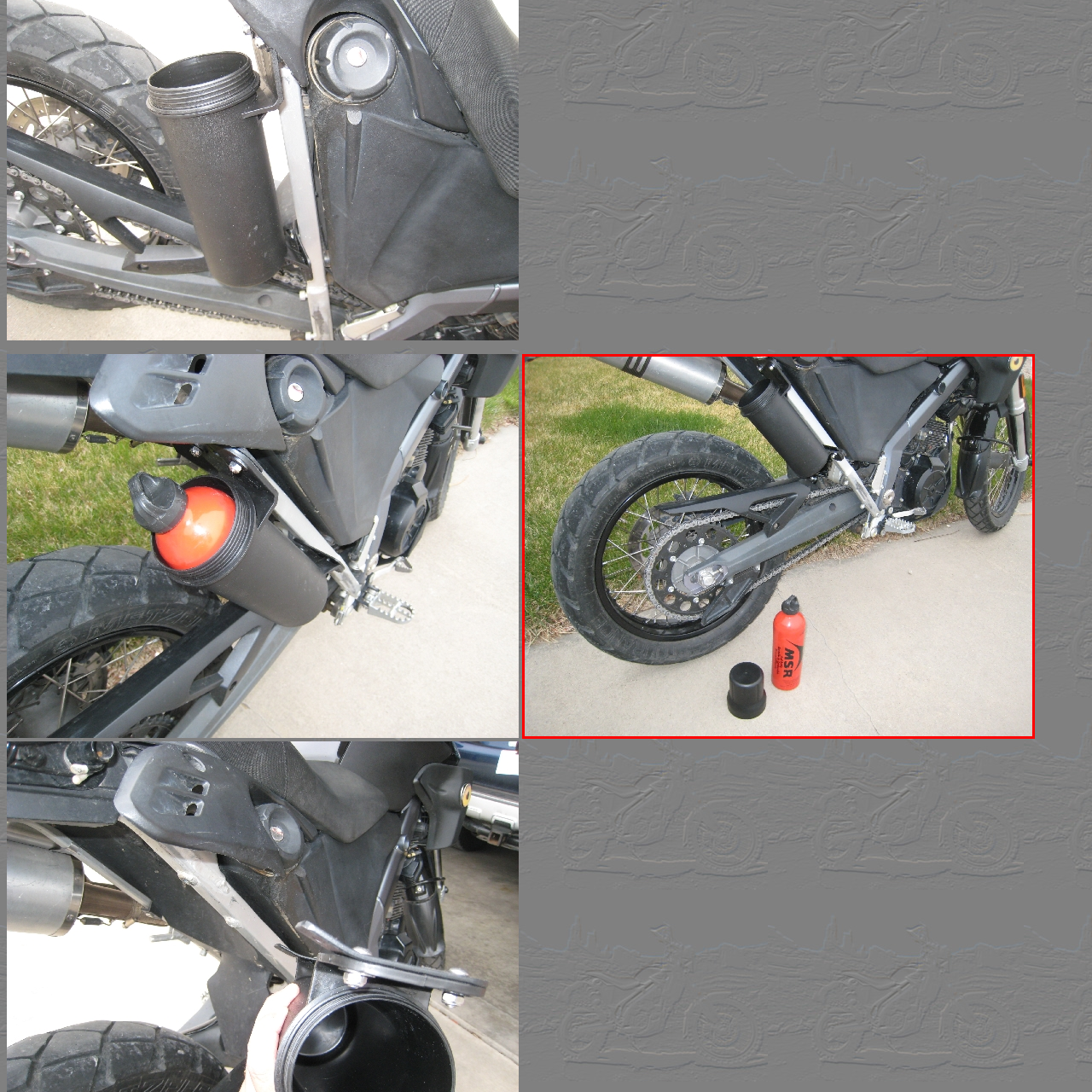Direct your attention to the image within the red boundary and answer the question with a single word or phrase:
What is the color of the MSR water bottle?

Bright red